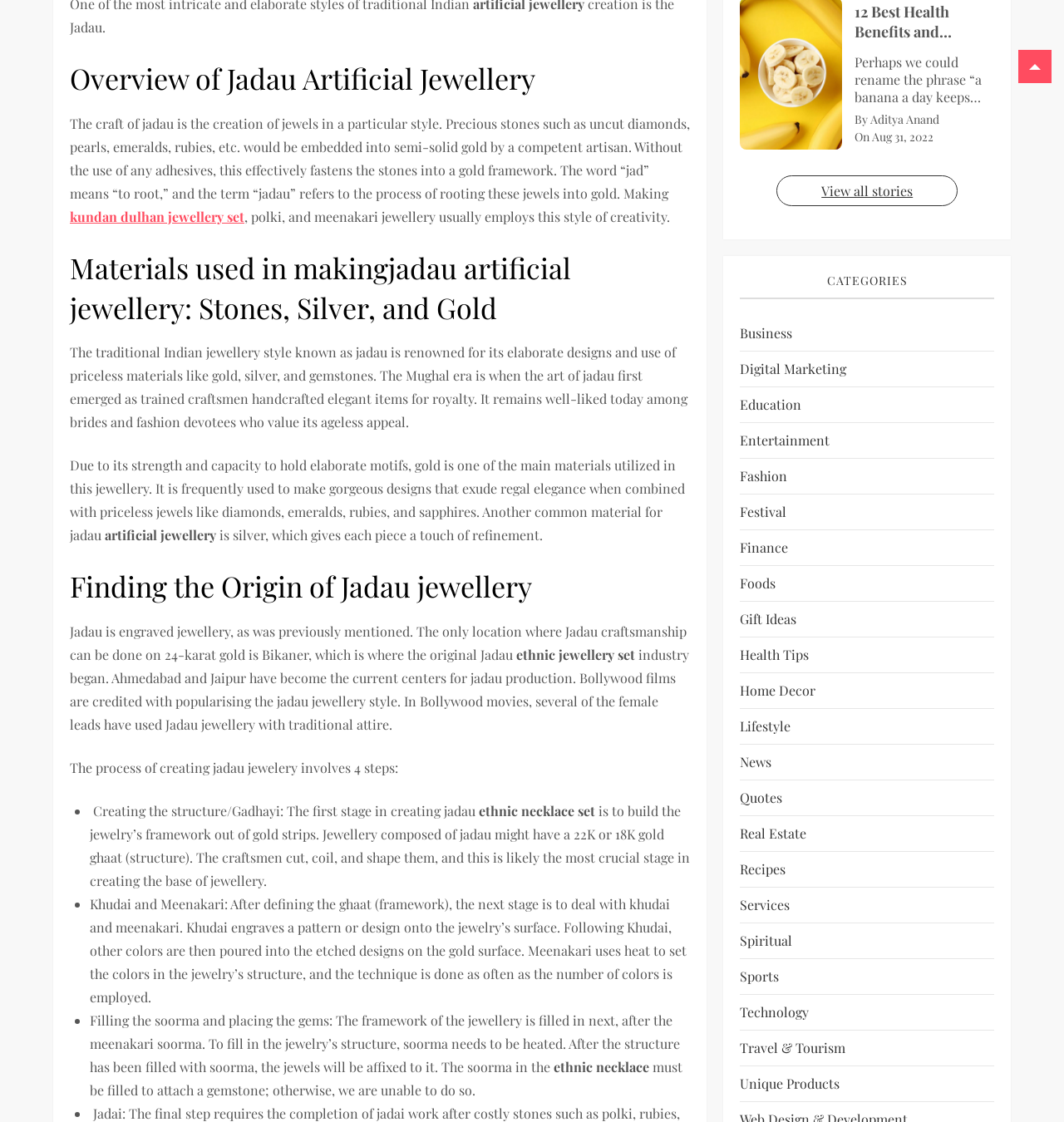What is the term 'jadau' referred to?
Refer to the image and provide a thorough answer to the question.

The webpage explains that the term 'jadau' refers to the process of rooting these jewels into gold, where precious stones such as uncut diamonds, pearls, emeralds, rubies, etc. would be embedded into semi-solid gold by a competent artisan.